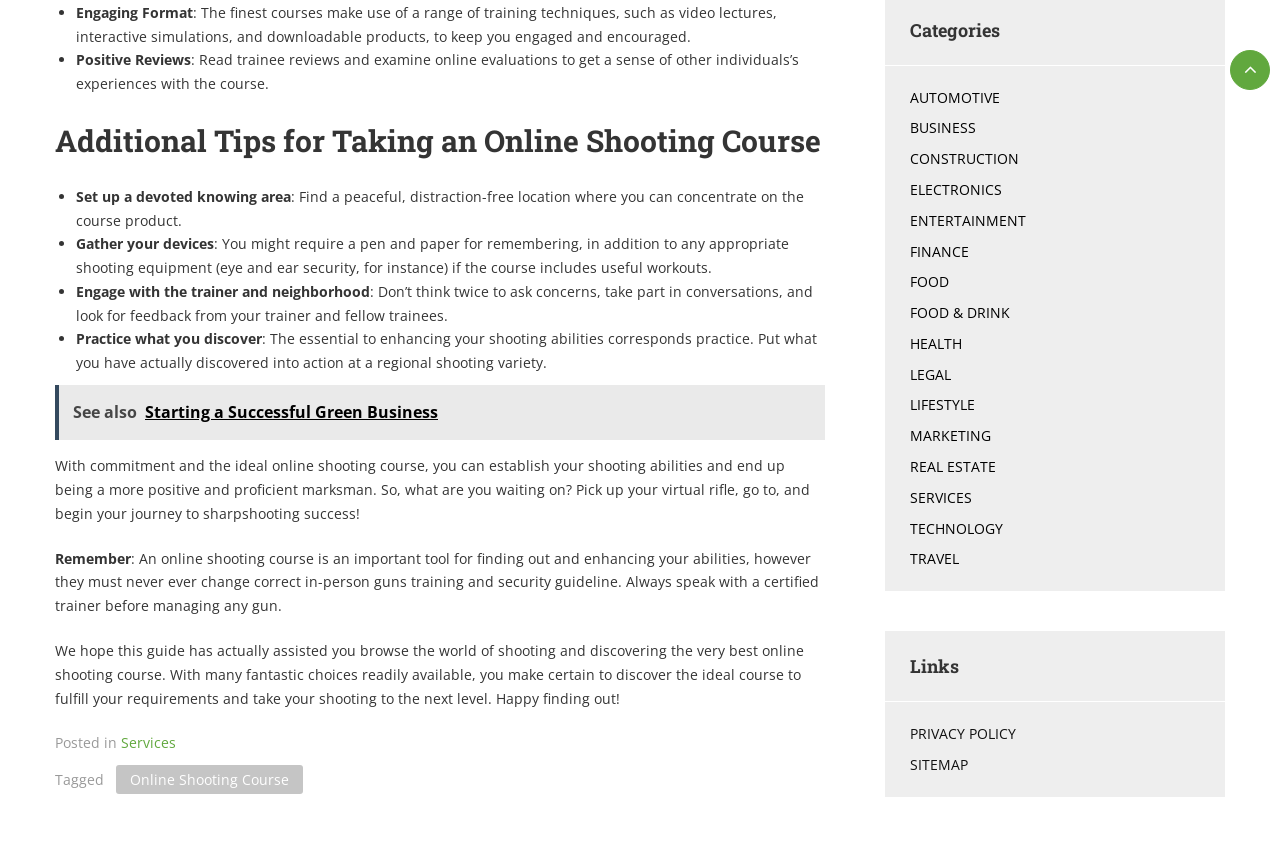Identify the bounding box for the UI element specified in this description: "Entertainment". The coordinates must be four float numbers between 0 and 1, formatted as [left, top, right, bottom].

[0.711, 0.244, 0.914, 0.272]